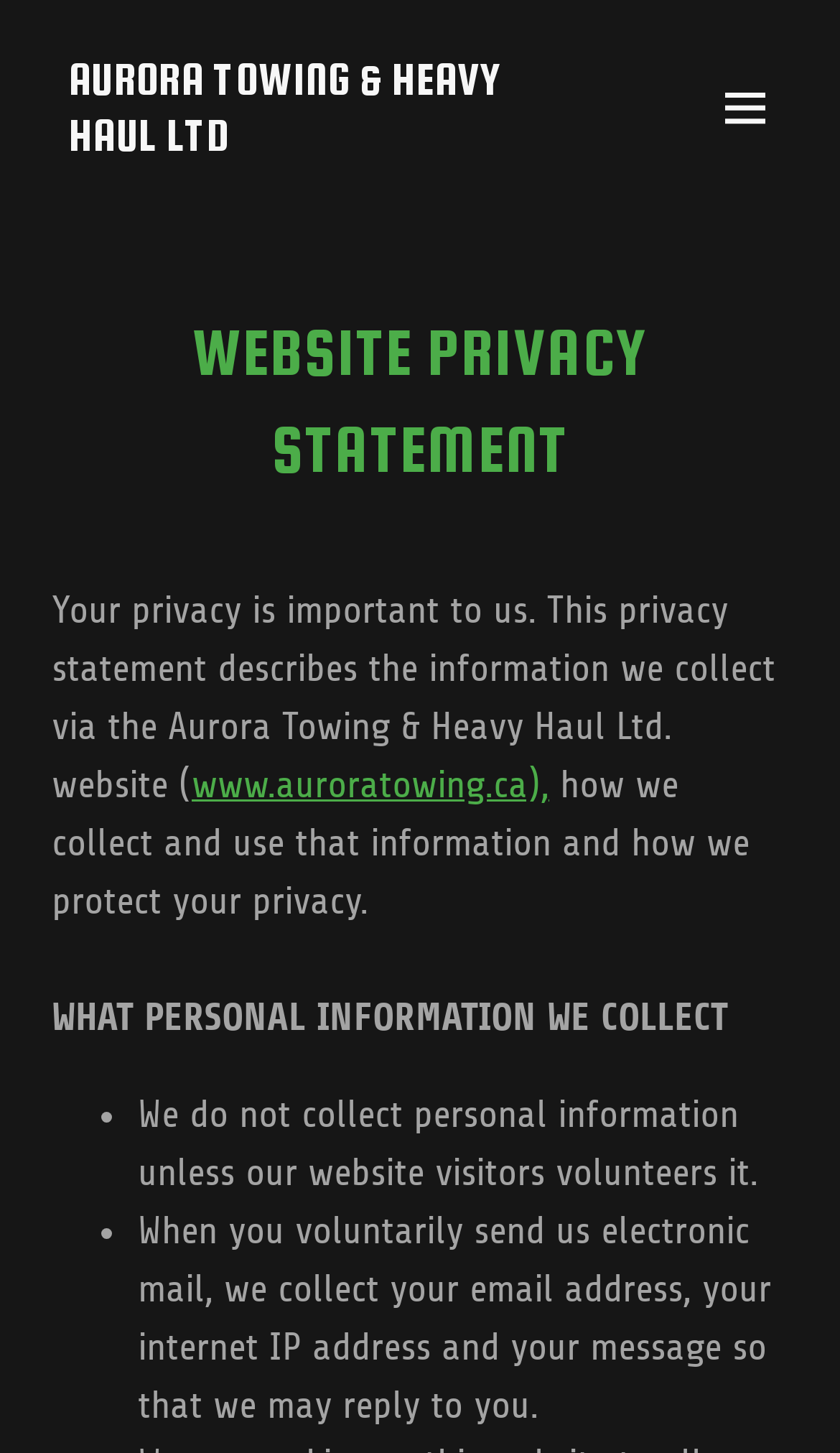What type of information is collected by the website?
Using the image, provide a concise answer in one word or a short phrase.

Personal information